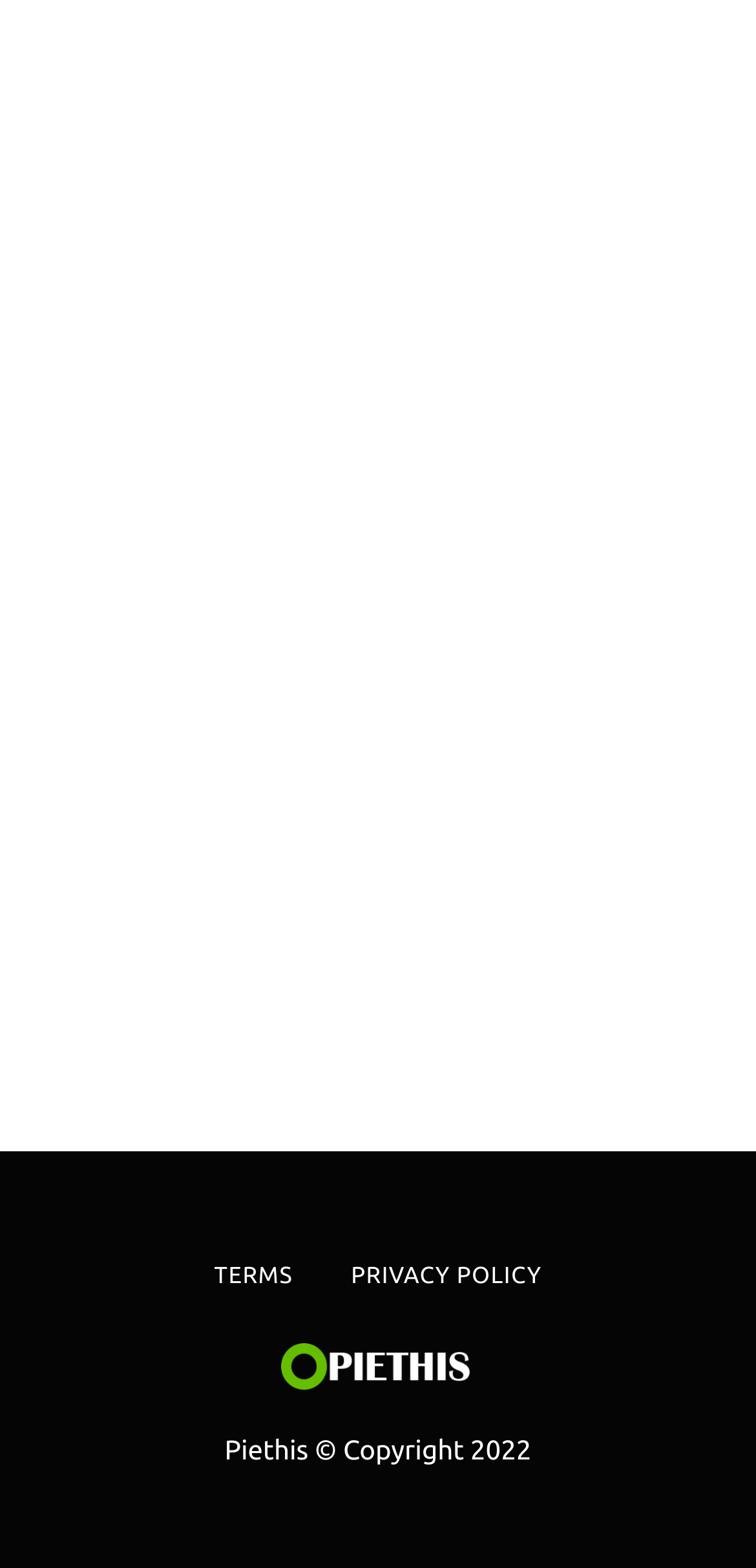Please use the details from the image to answer the following question comprehensively:
What is the topic of the first article?

The first article's heading is 'How to Overcome Negative Thoughts and Feel Happier', which suggests that the topic of the article is about overcoming negative thoughts.